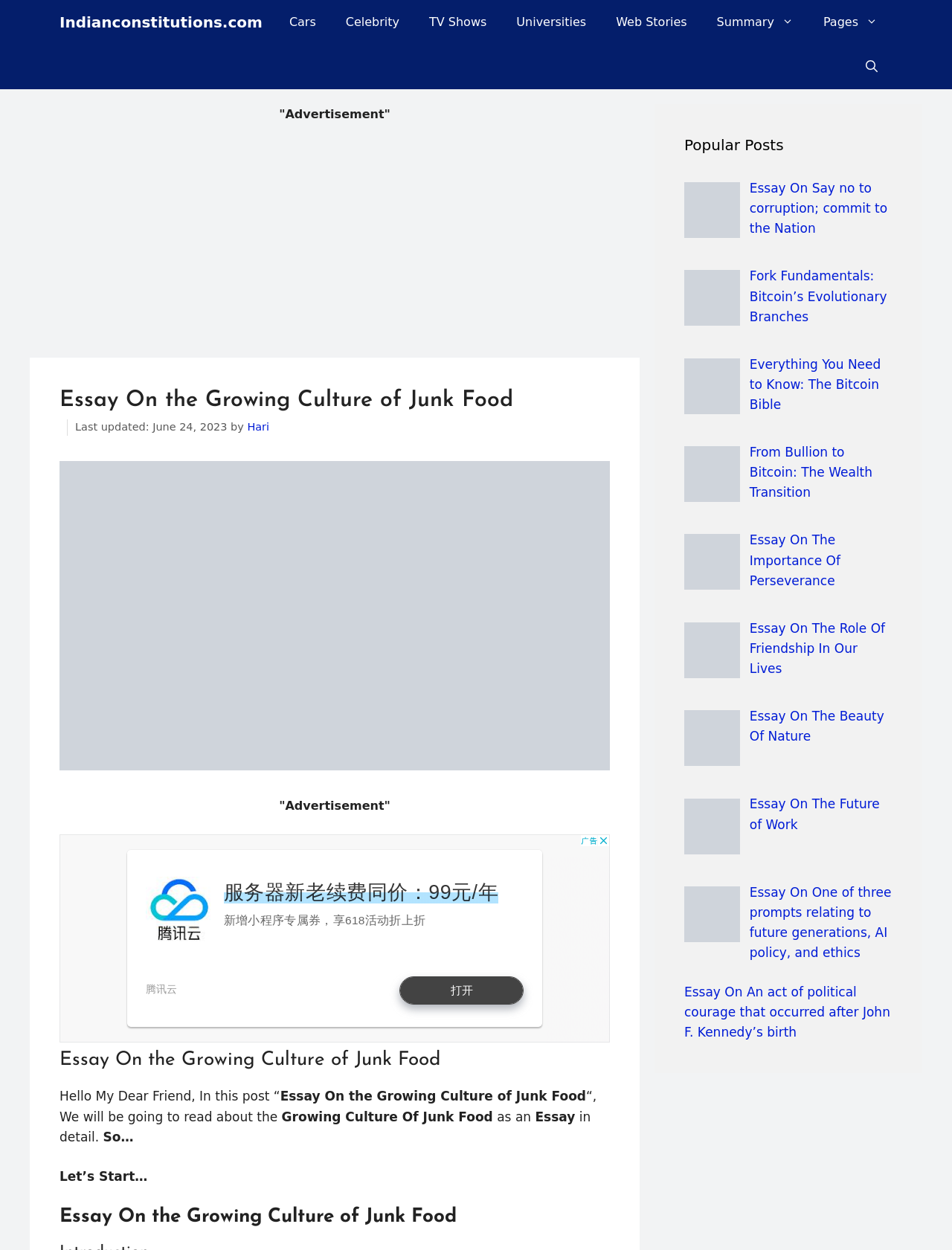What is the author of the essay?
Based on the image, answer the question with a single word or brief phrase.

Hari